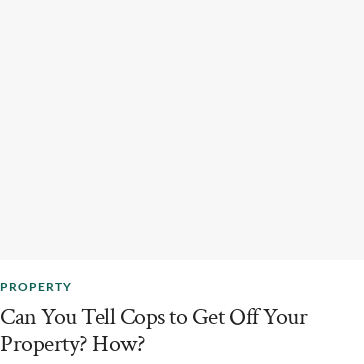Is the content related to law enforcement?
Kindly answer the question with as much detail as you can.

The content is related to law enforcement, as evident from the mention of 'cops' in the heading and the discussion of police interactions and intrusions on private property.